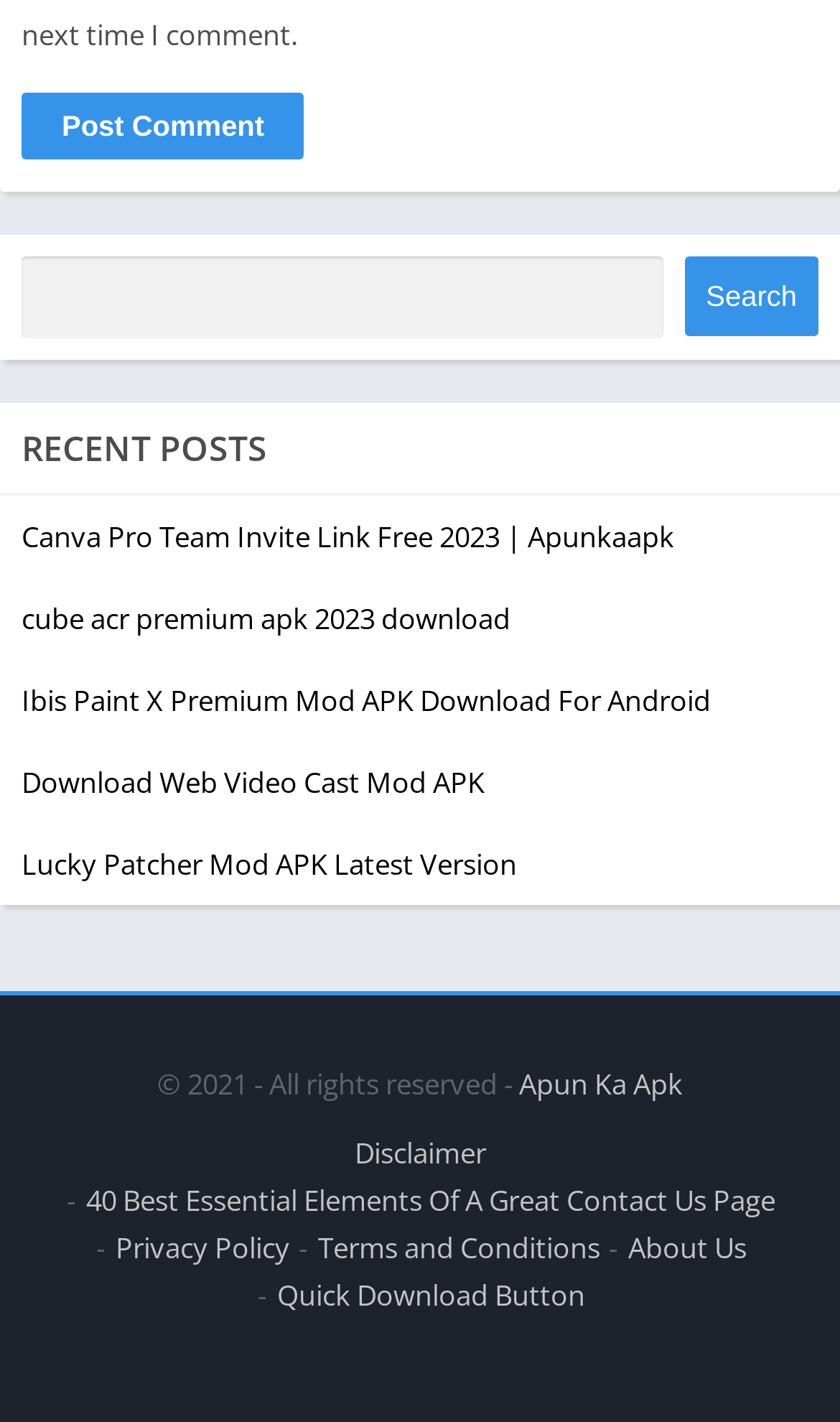Please predict the bounding box coordinates of the element's region where a click is necessary to complete the following instruction: "Check the 'Terms and Conditions'". The coordinates should be represented by four float numbers between 0 and 1, i.e., [left, top, right, bottom].

[0.378, 0.863, 0.714, 0.891]